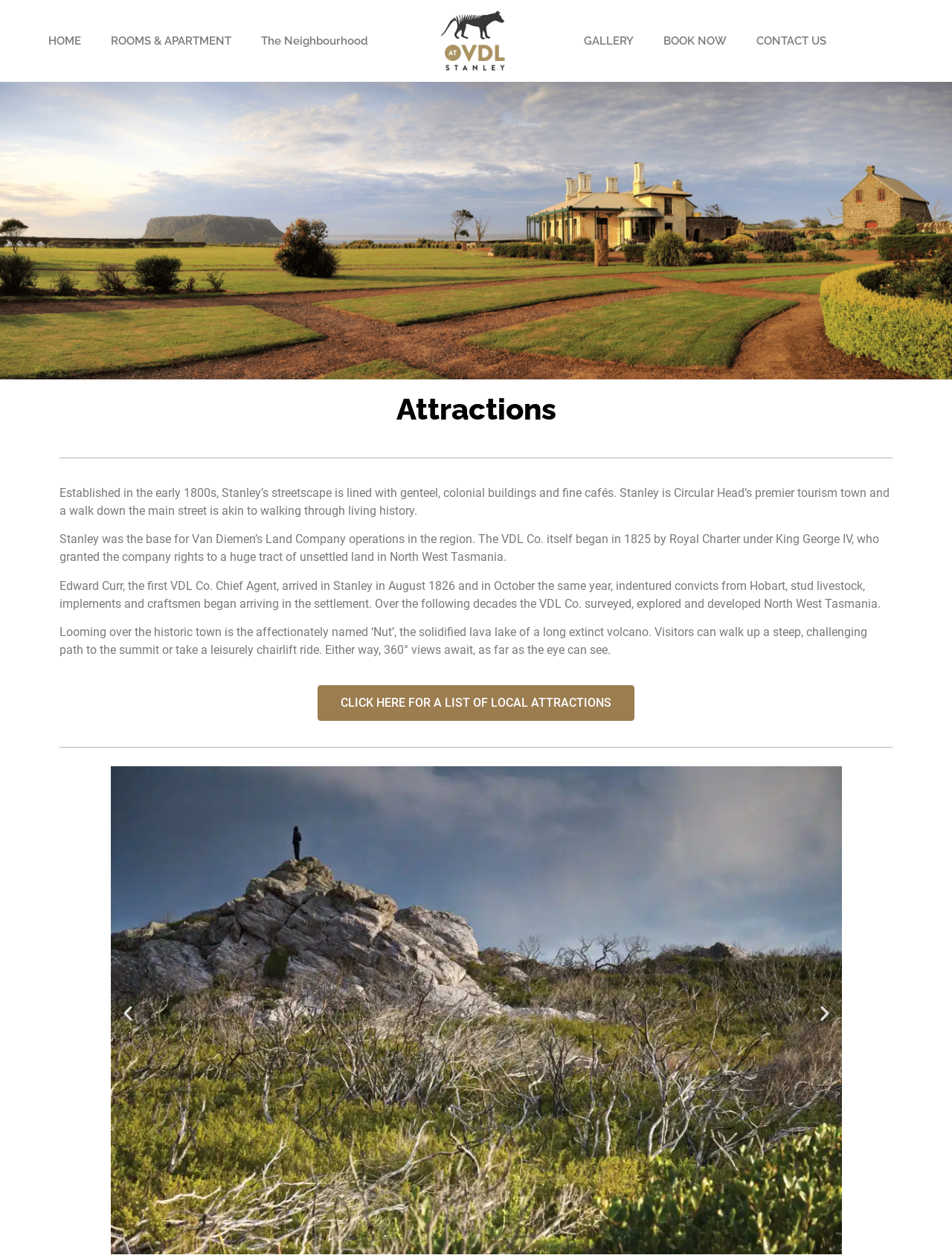Find the bounding box of the element with the following description: "HOME". The coordinates must be four float numbers between 0 and 1, formatted as [left, top, right, bottom].

[0.035, 0.019, 0.101, 0.046]